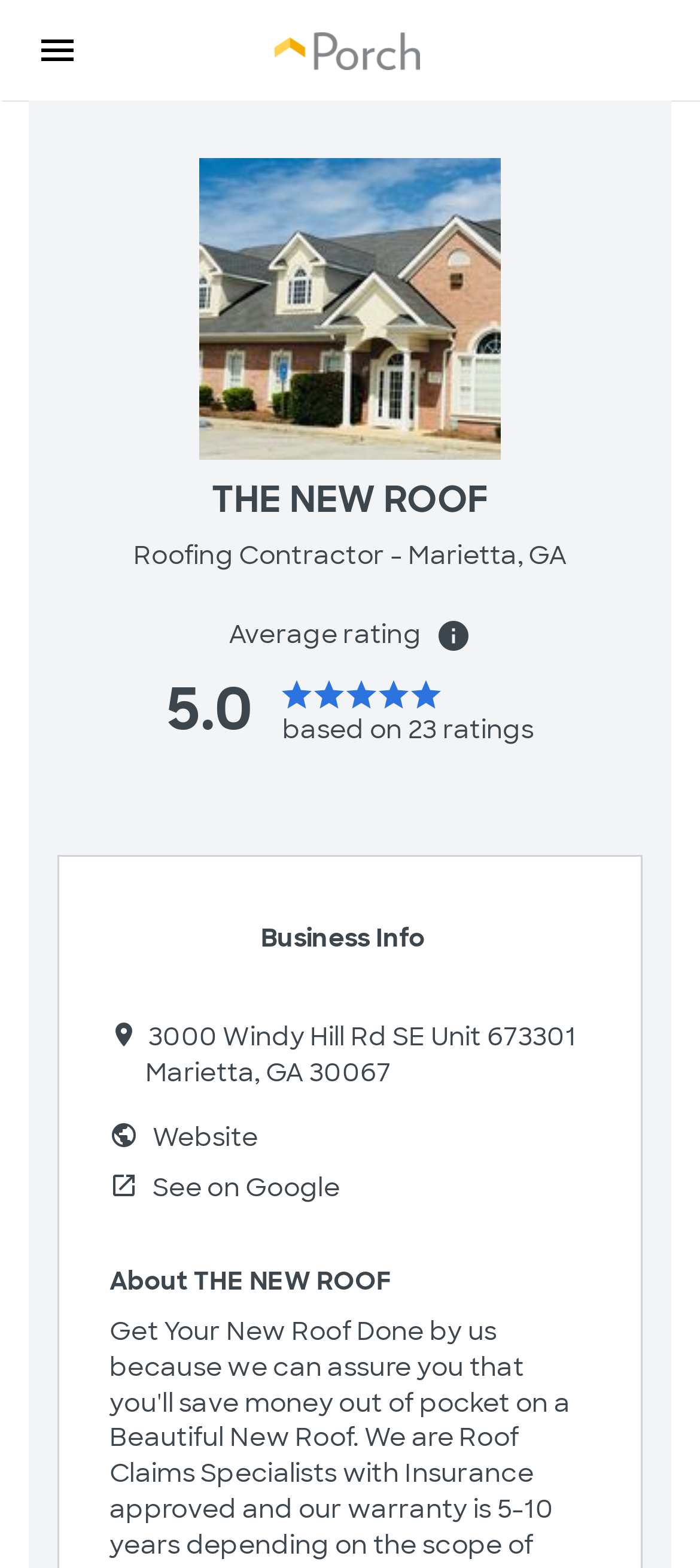What is the address of THE NEW ROOF?
Using the image as a reference, deliver a detailed and thorough answer to the question.

I found the address by looking at the static text elements that form the address, which are '3000 Windy Hill Rd SE Unit 673301', 'Marietta', 'GA', and '30067'. These elements are located in the 'Business Info' section.